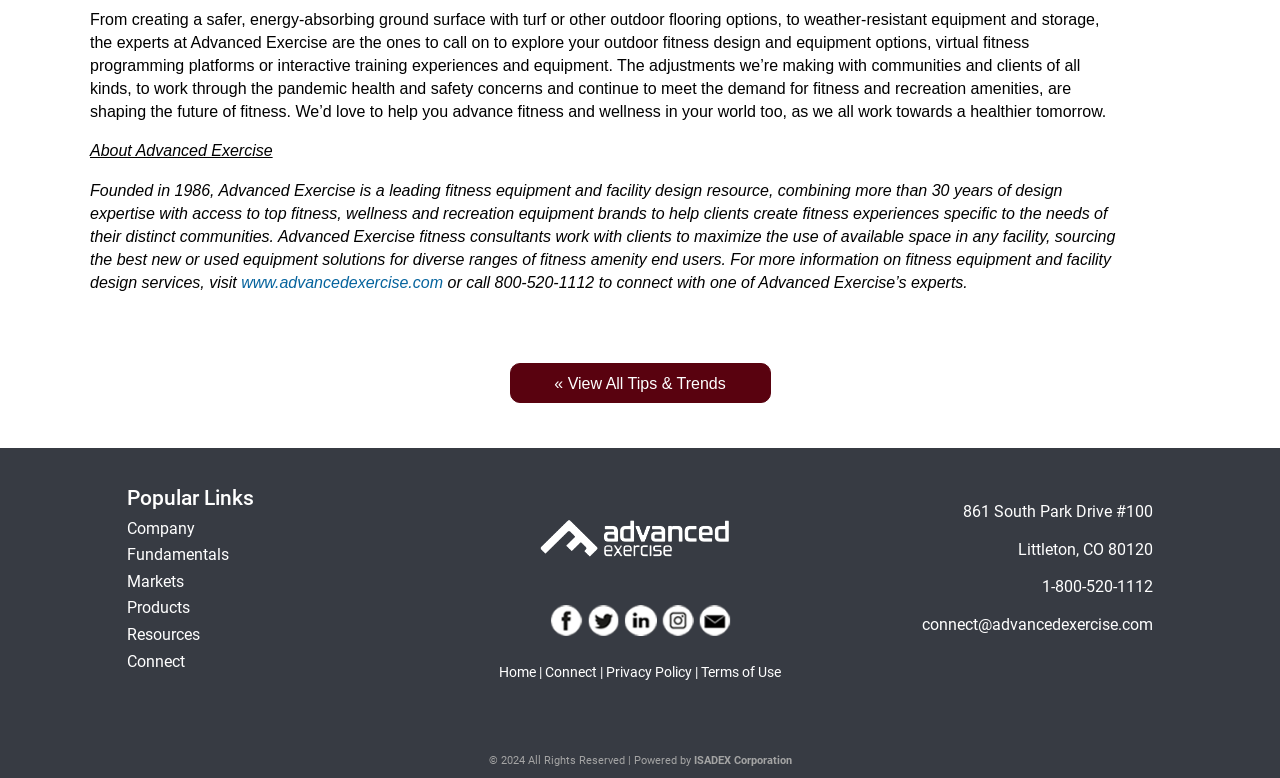Locate the bounding box coordinates of the element I should click to achieve the following instruction: "Learn more about Advanced Exercise".

[0.07, 0.183, 0.213, 0.205]